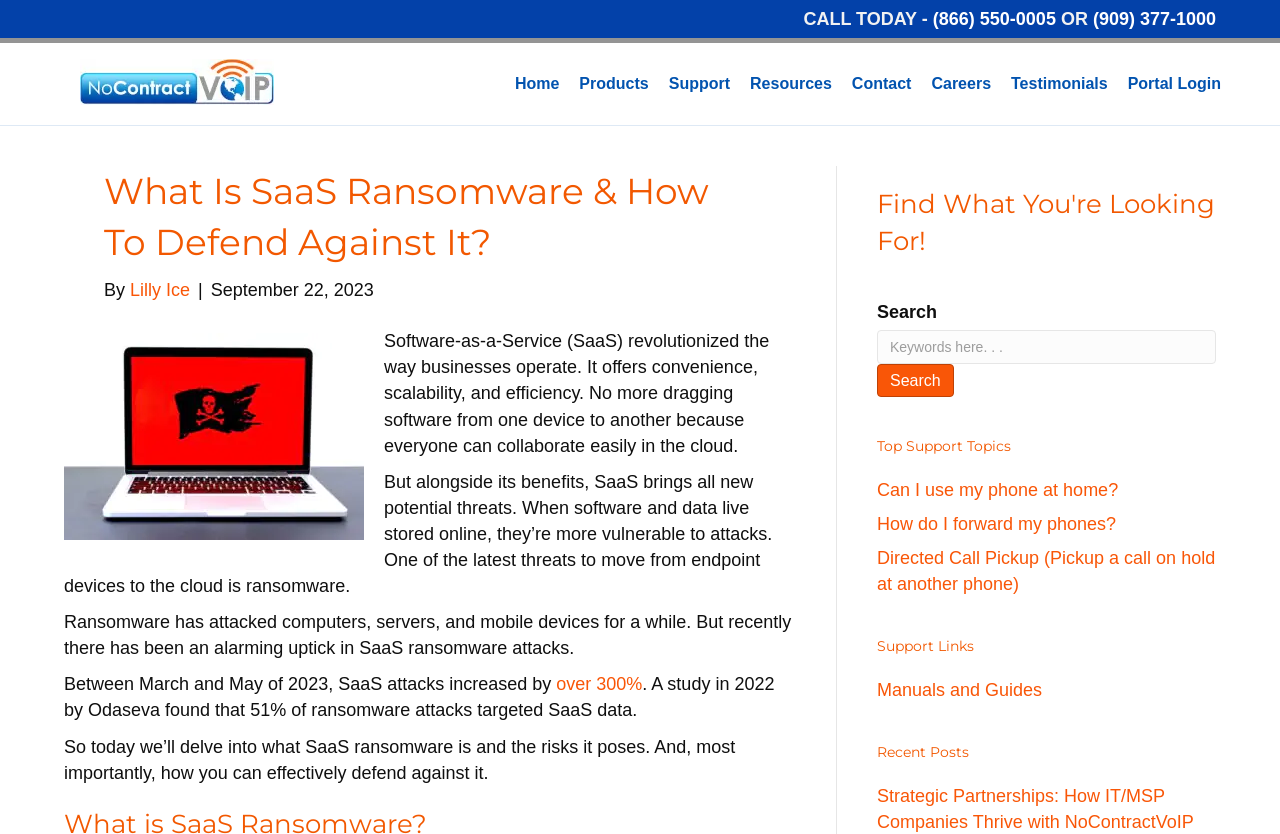Respond concisely with one word or phrase to the following query:
What is the title of the section below the main article?

Top Support Topics